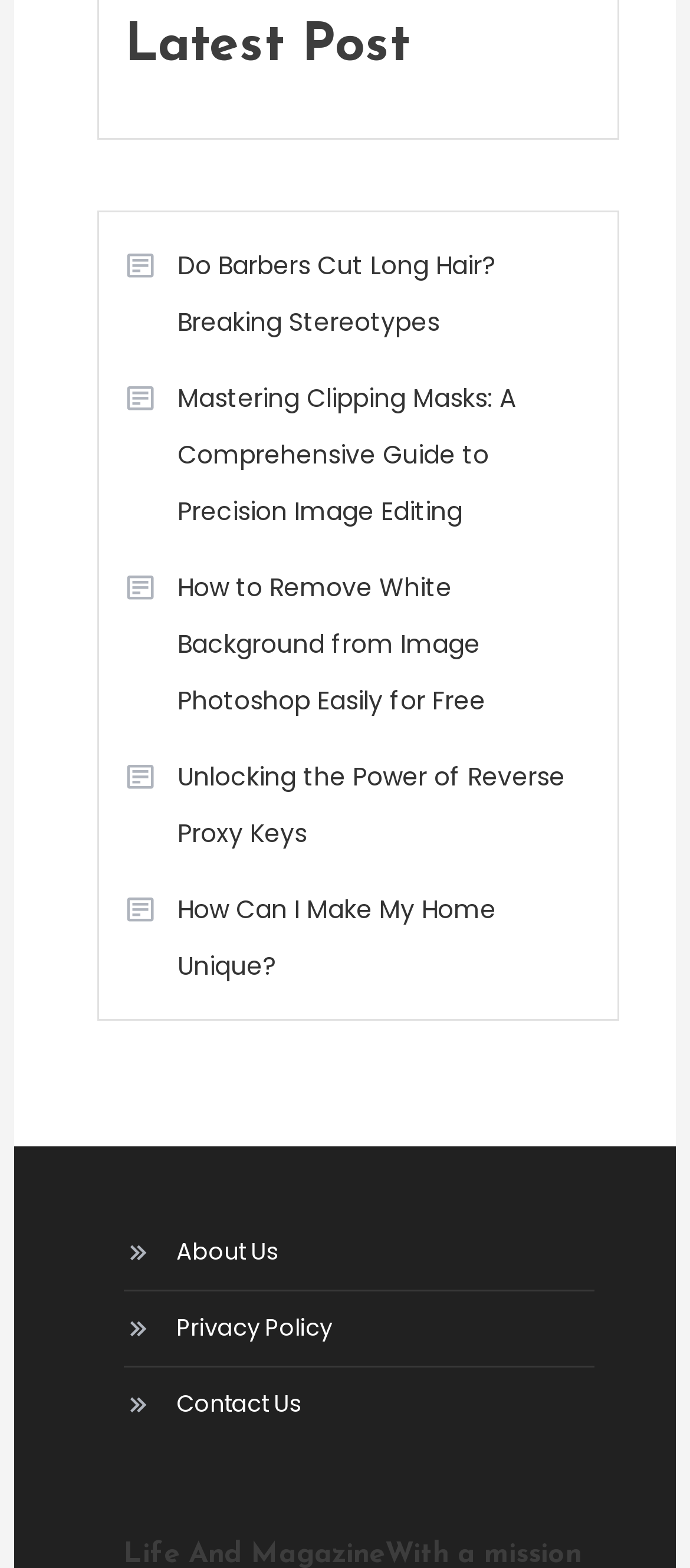Are all links under 'Latest Post' related to hair?
Answer the question in a detailed and comprehensive manner.

I looked at the links under the 'Latest Post' heading and found that not all of them are related to hair. For example, 'How to Remove White Background from Image Photoshop Easily for Free' is related to image editing, and 'Unlocking the Power of Reverse Proxy Keys' is related to reverse proxy keys. Only 'Do Barbers Cut Long Hair? Breaking Stereotypes' is related to hair.